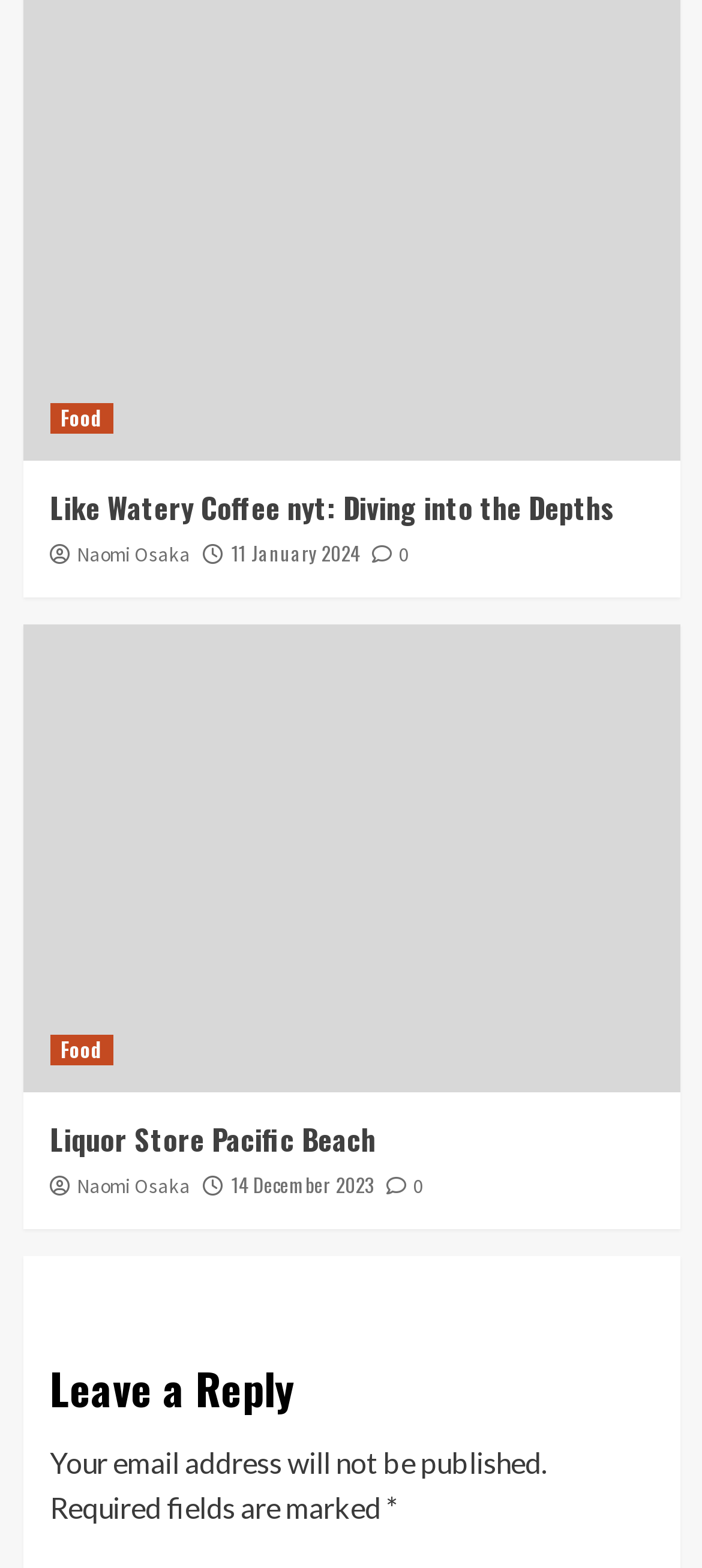Identify the bounding box coordinates for the element that needs to be clicked to fulfill this instruction: "Leave a reply". Provide the coordinates in the format of four float numbers between 0 and 1: [left, top, right, bottom].

[0.071, 0.853, 0.929, 0.918]